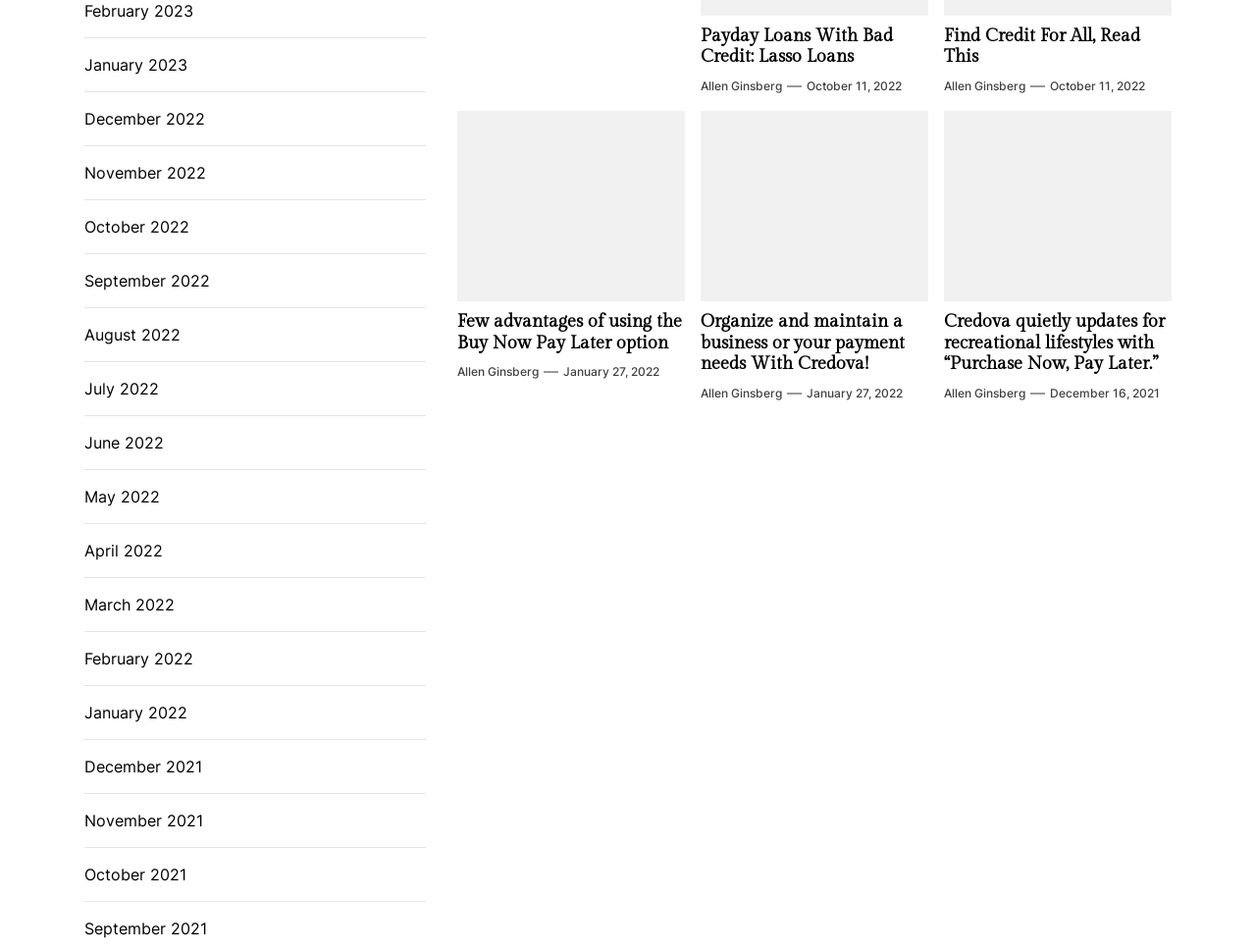Please identify the bounding box coordinates of the element on the webpage that should be clicked to follow this instruction: "View 'Organize and maintain a business or your payment needs With Credova!' article". The bounding box coordinates should be given as four float numbers between 0 and 1, formatted as [left, top, right, bottom].

[0.558, 0.327, 0.72, 0.393]